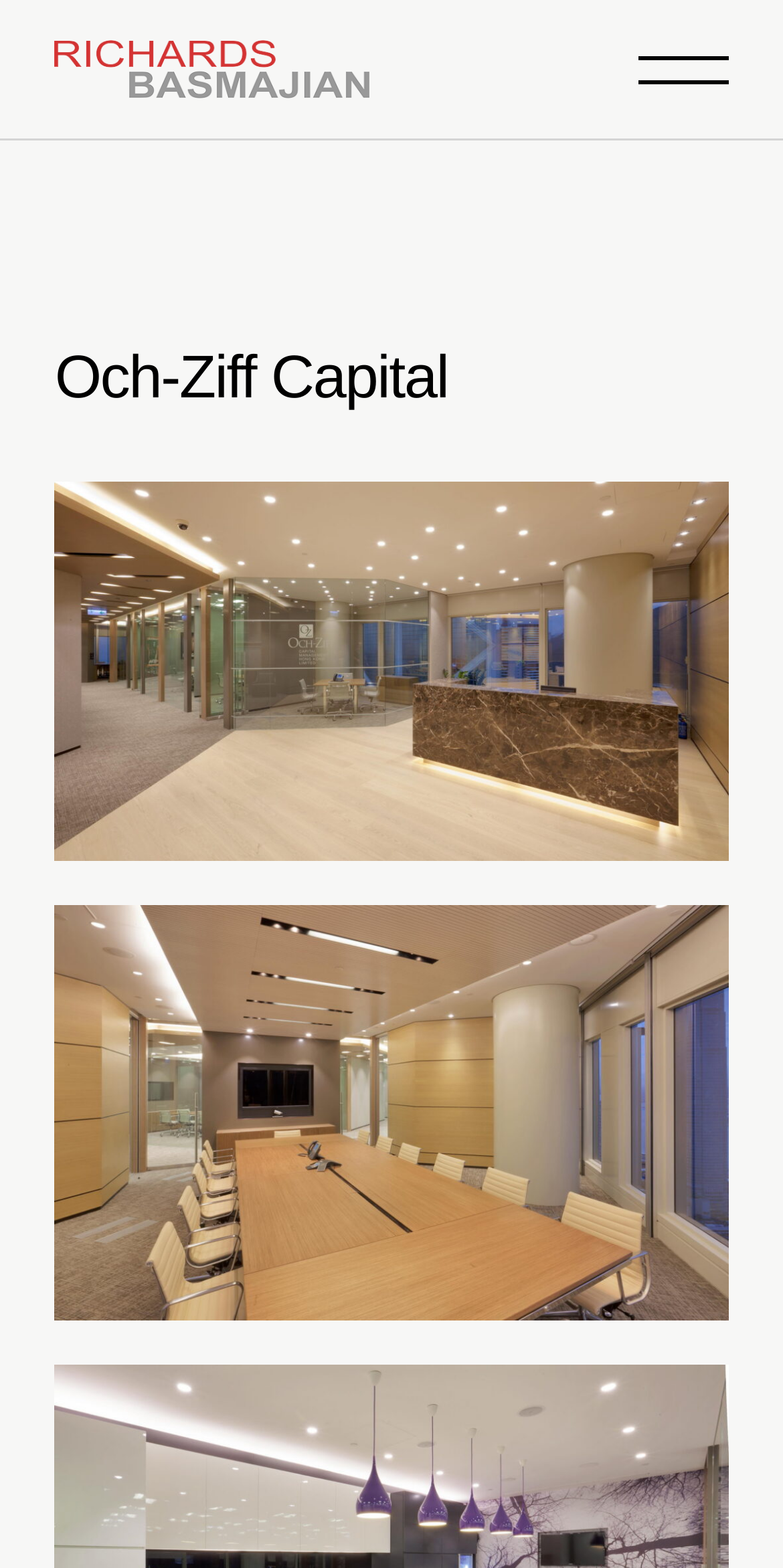Respond to the question below with a single word or phrase:
What is the text above the links 'Och-Ziff Reception' and 'Och-Ziff Boardroom'?

Och-Ziff Capital